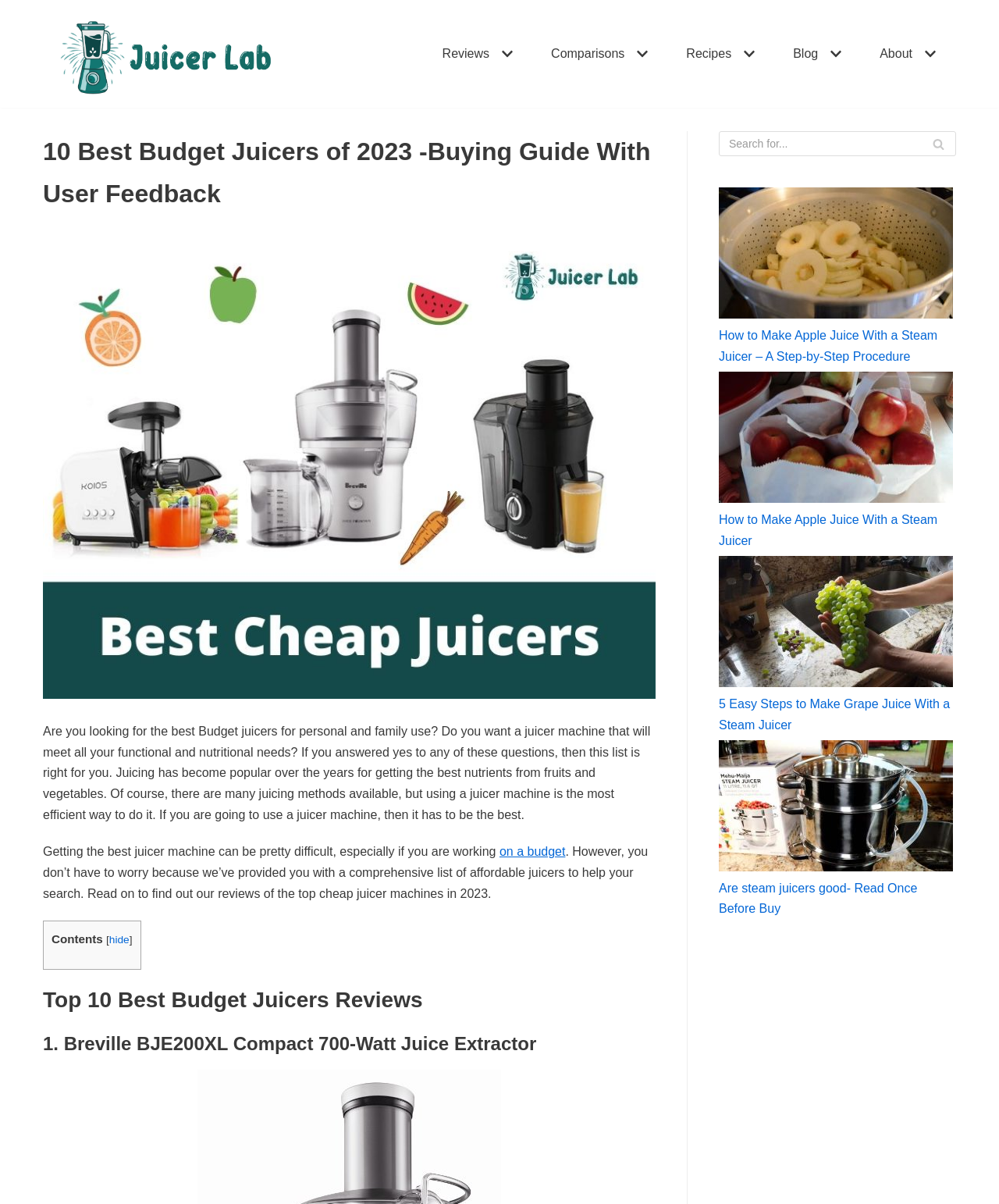Could you highlight the region that needs to be clicked to execute the instruction: "Open the 'Reviews Dropdown'"?

[0.443, 0.034, 0.518, 0.055]